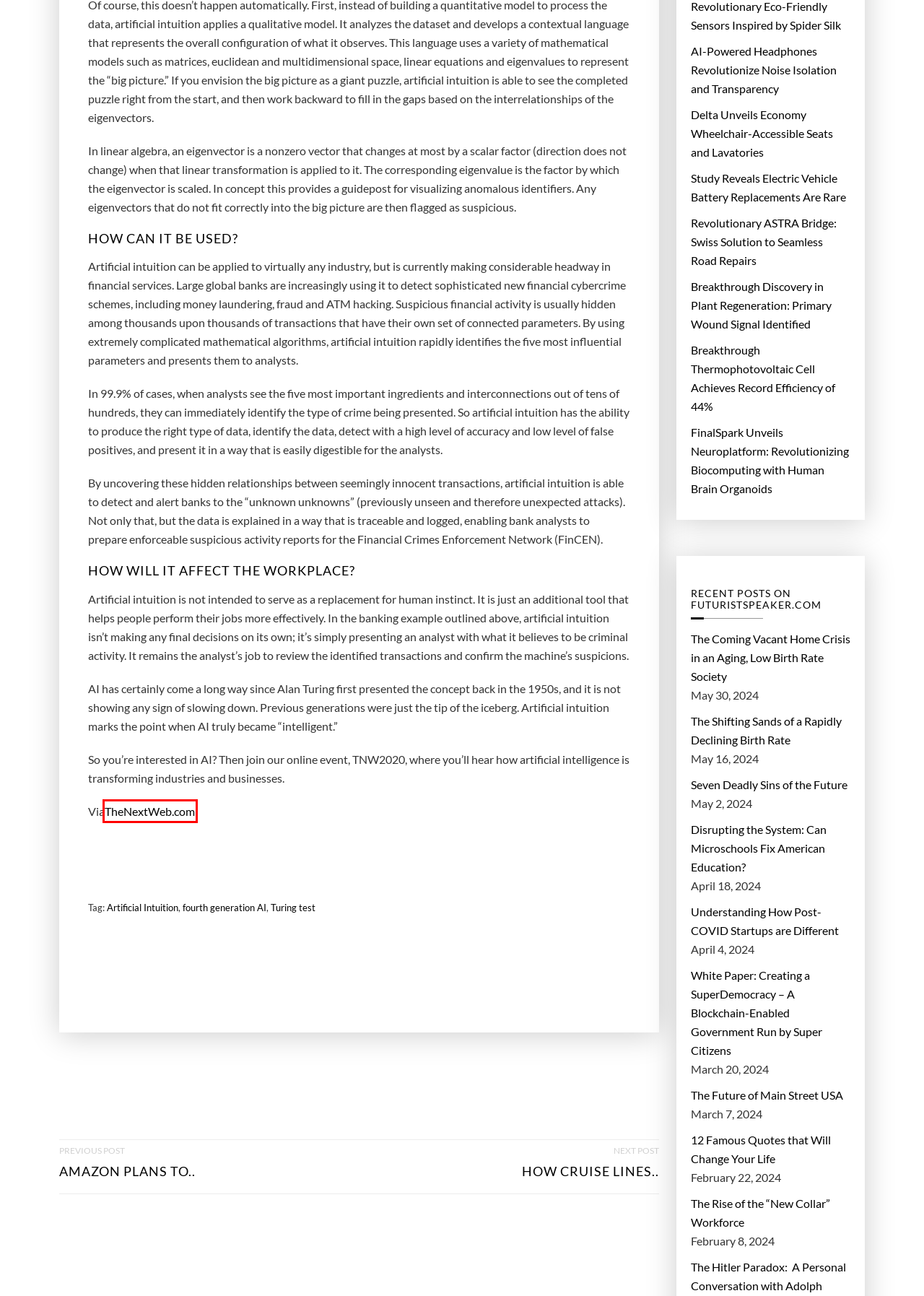Examine the screenshot of a webpage with a red bounding box around a UI element. Select the most accurate webpage description that corresponds to the new page after clicking the highlighted element. Here are the choices:
A. Disrupting the System: Can Microschools Fix American Education?
B. The Rise of the “New Collar” Workforce
C. Seven Deadly Sins of the Future
D. Breakthrough Discovery in Plant Regeneration: Primary Wound Signal Identified – Impact Lab
E. The fourth generation of AI is here, and it’s called ‘Artificial Intuition’
F. How cruise lines are rethinking pretty much everything – Impact Lab
G. Understanding How Post-COVID Startups are Different
H. Amazon plans to invest $100 million to help small businesses attract sales on Prime Day – Impact Lab

E